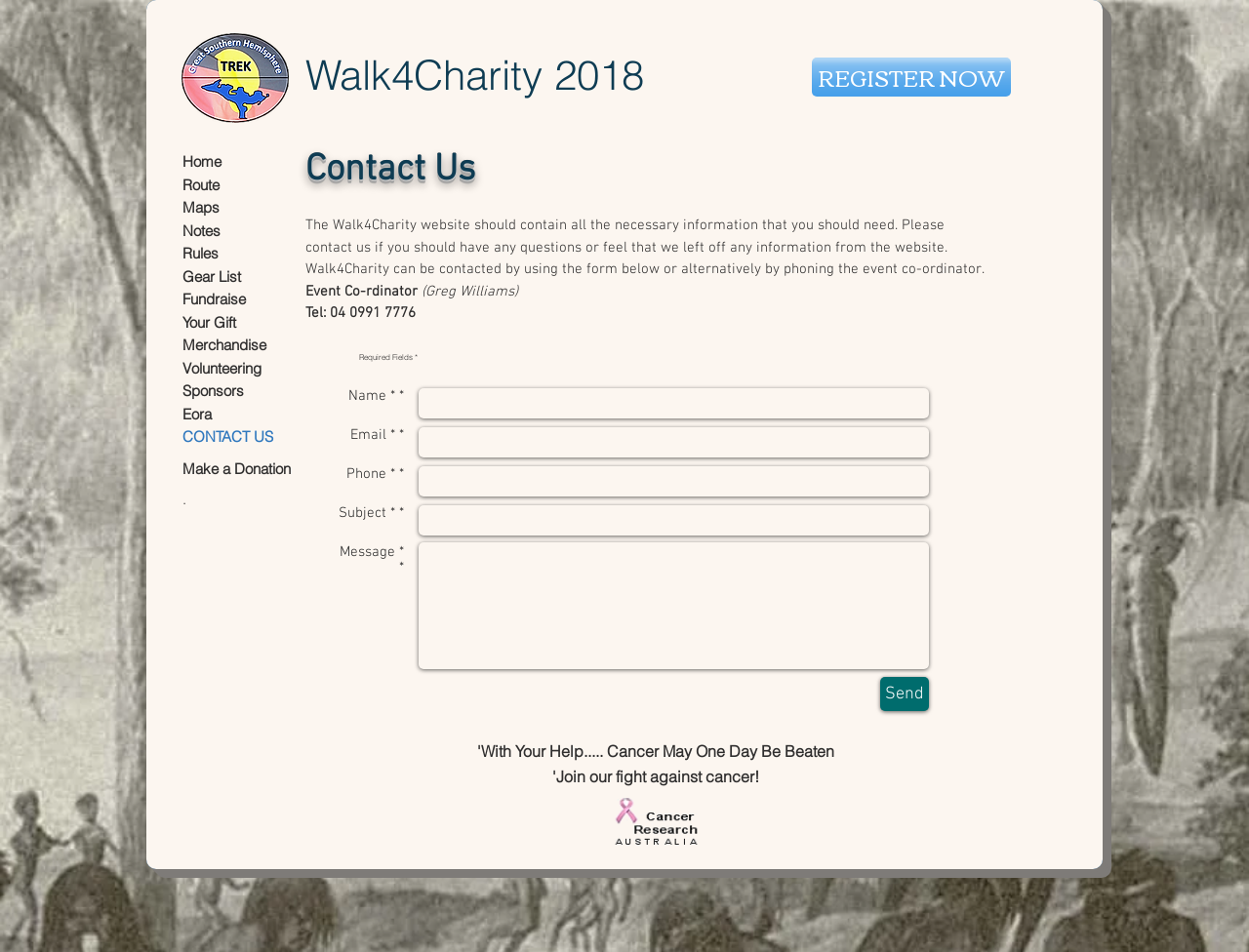Locate the bounding box coordinates of the clickable element to fulfill the following instruction: "Click the CONTACT US link". Provide the coordinates as four float numbers between 0 and 1 in the format [left, top, right, bottom].

[0.146, 0.451, 0.219, 0.469]